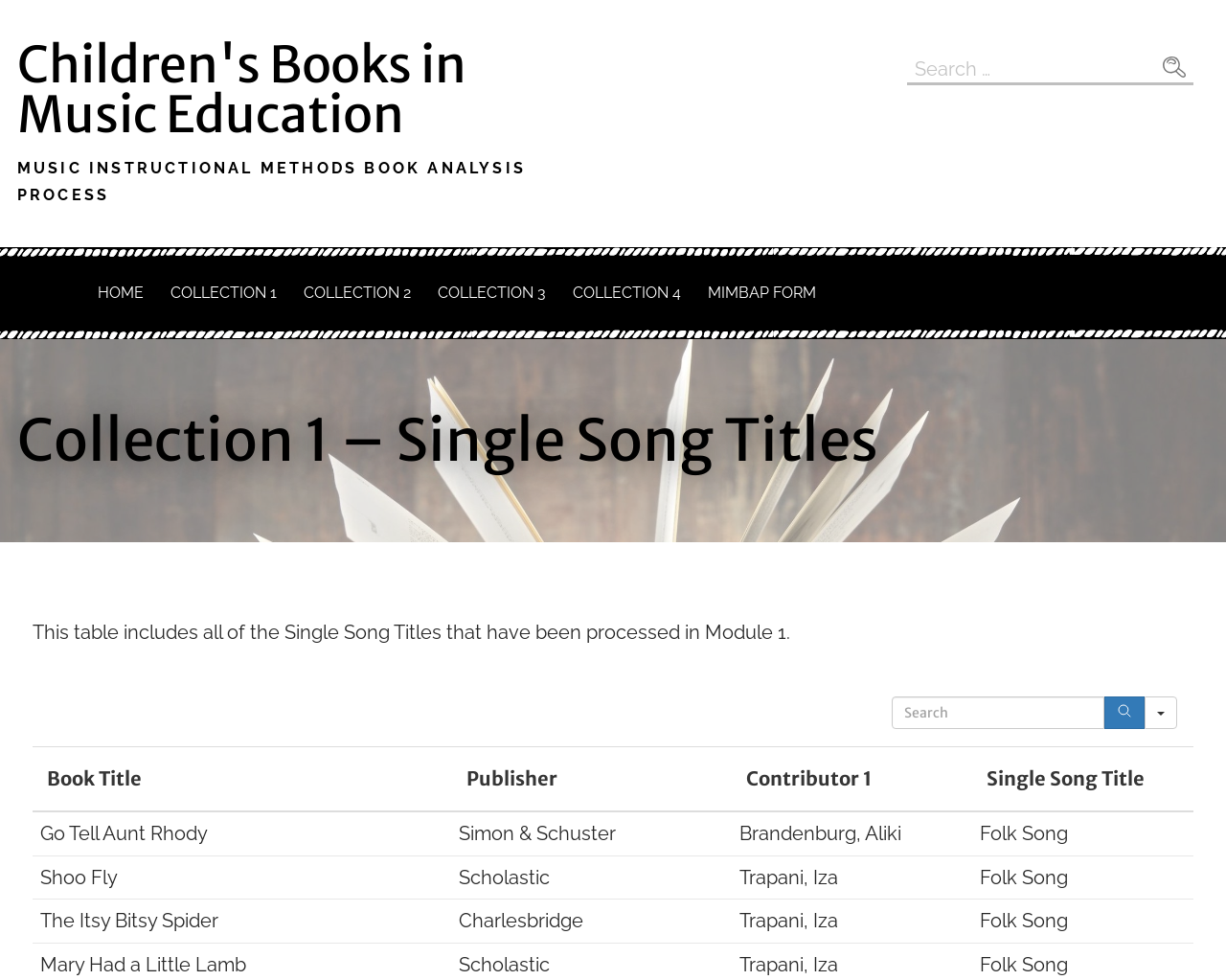Please identify the bounding box coordinates of the element I should click to complete this instruction: 'View Collection 2'. The coordinates should be given as four float numbers between 0 and 1, like this: [left, top, right, bottom].

[0.238, 0.262, 0.345, 0.337]